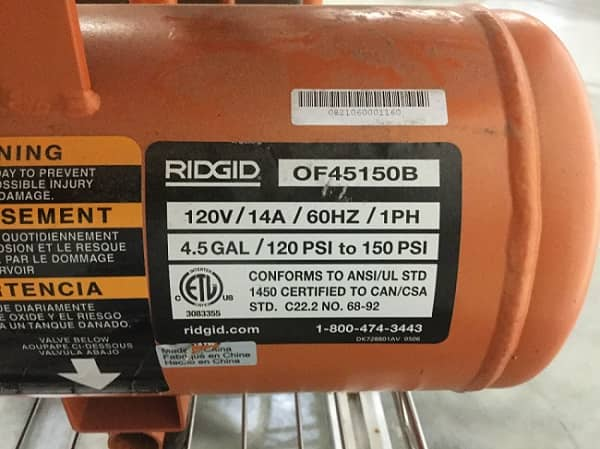Provide a brief response to the question below using one word or phrase:
What is the maximum PSI of the air compressor?

150 PSI